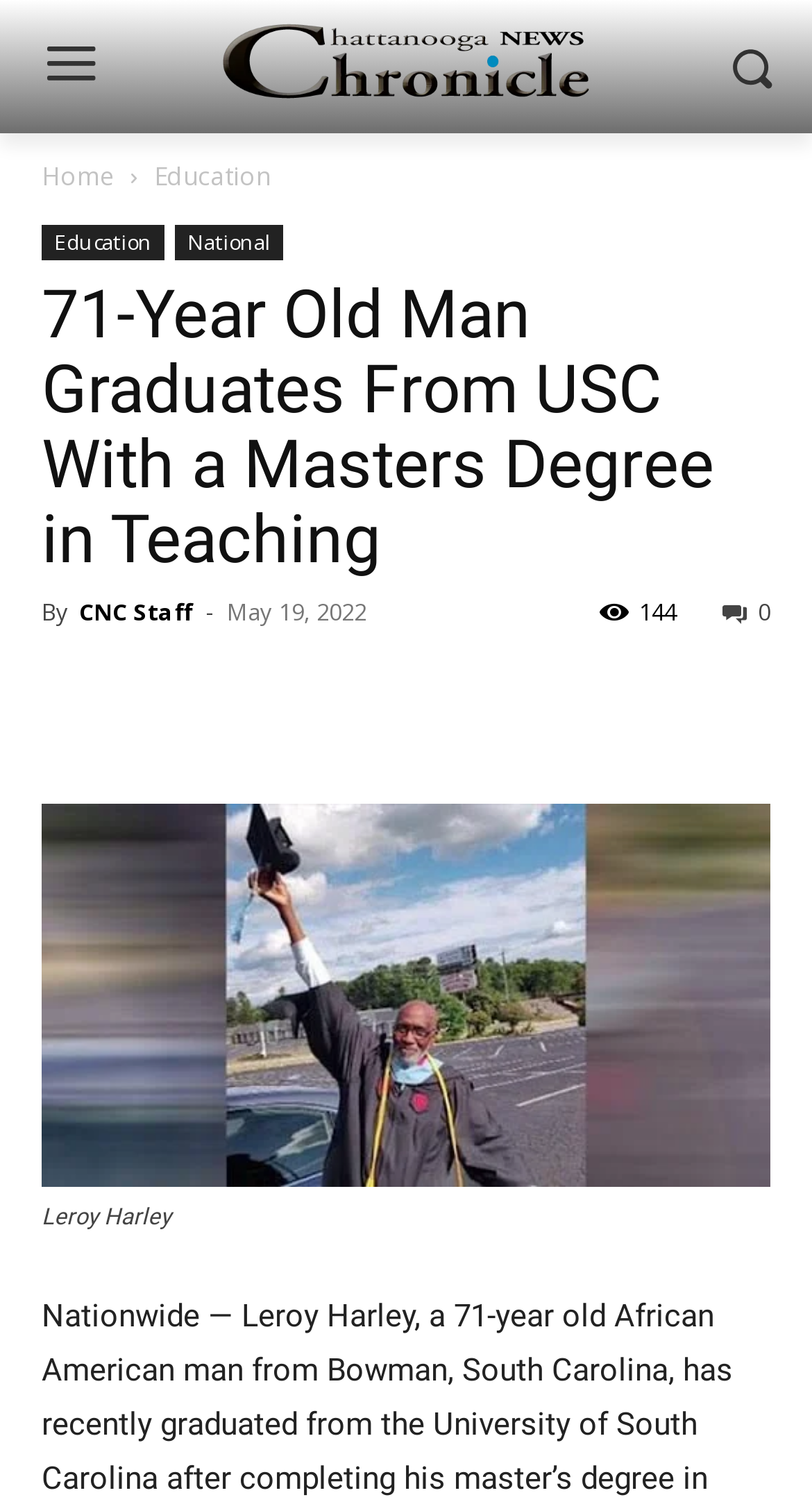Locate the bounding box coordinates of the region to be clicked to comply with the following instruction: "read the article about Leroy Harley". The coordinates must be four float numbers between 0 and 1, in the form [left, top, right, bottom].

[0.051, 0.183, 0.949, 0.382]